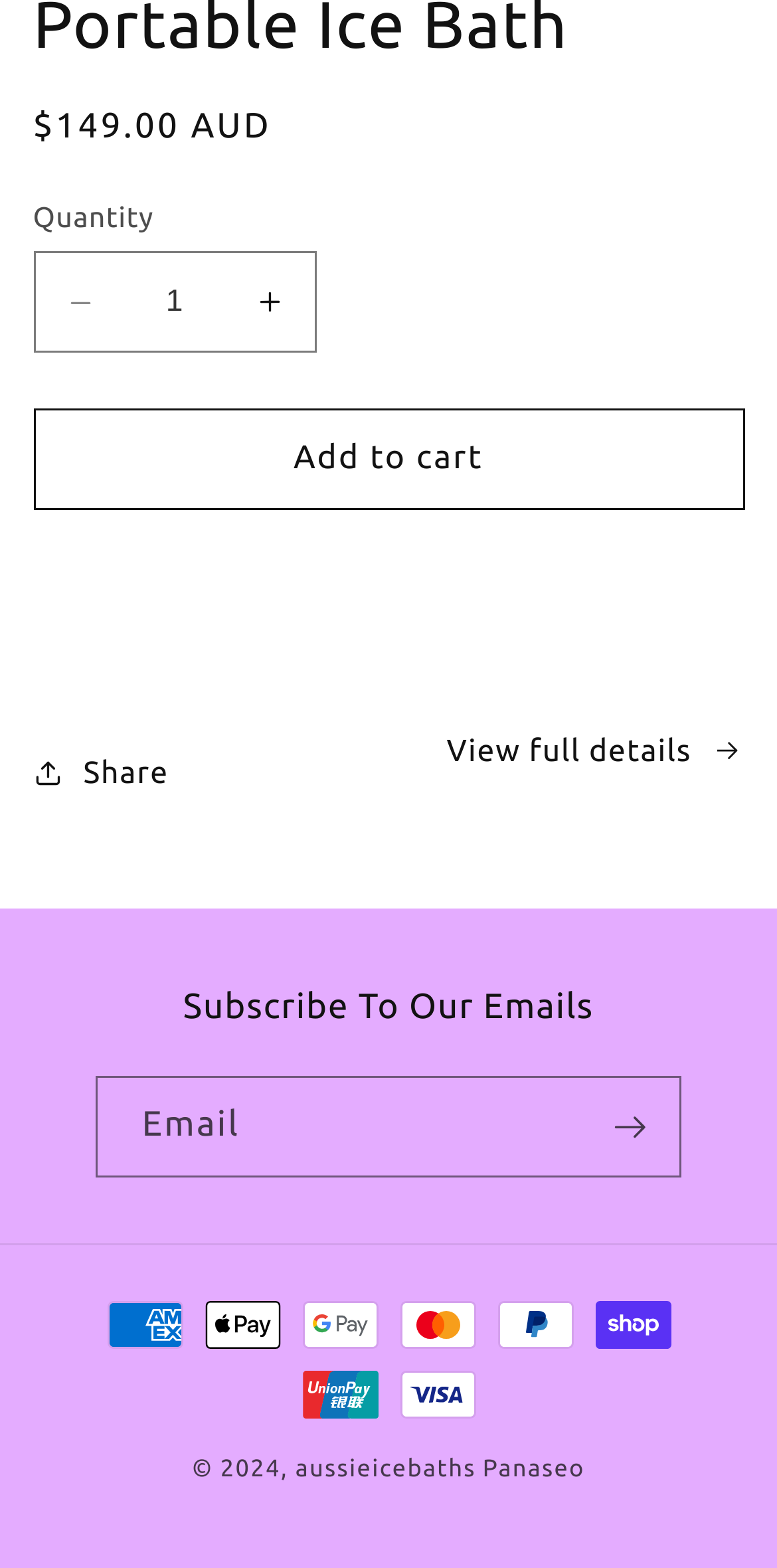Determine the bounding box for the UI element described here: "Share".

[0.042, 0.462, 0.217, 0.524]